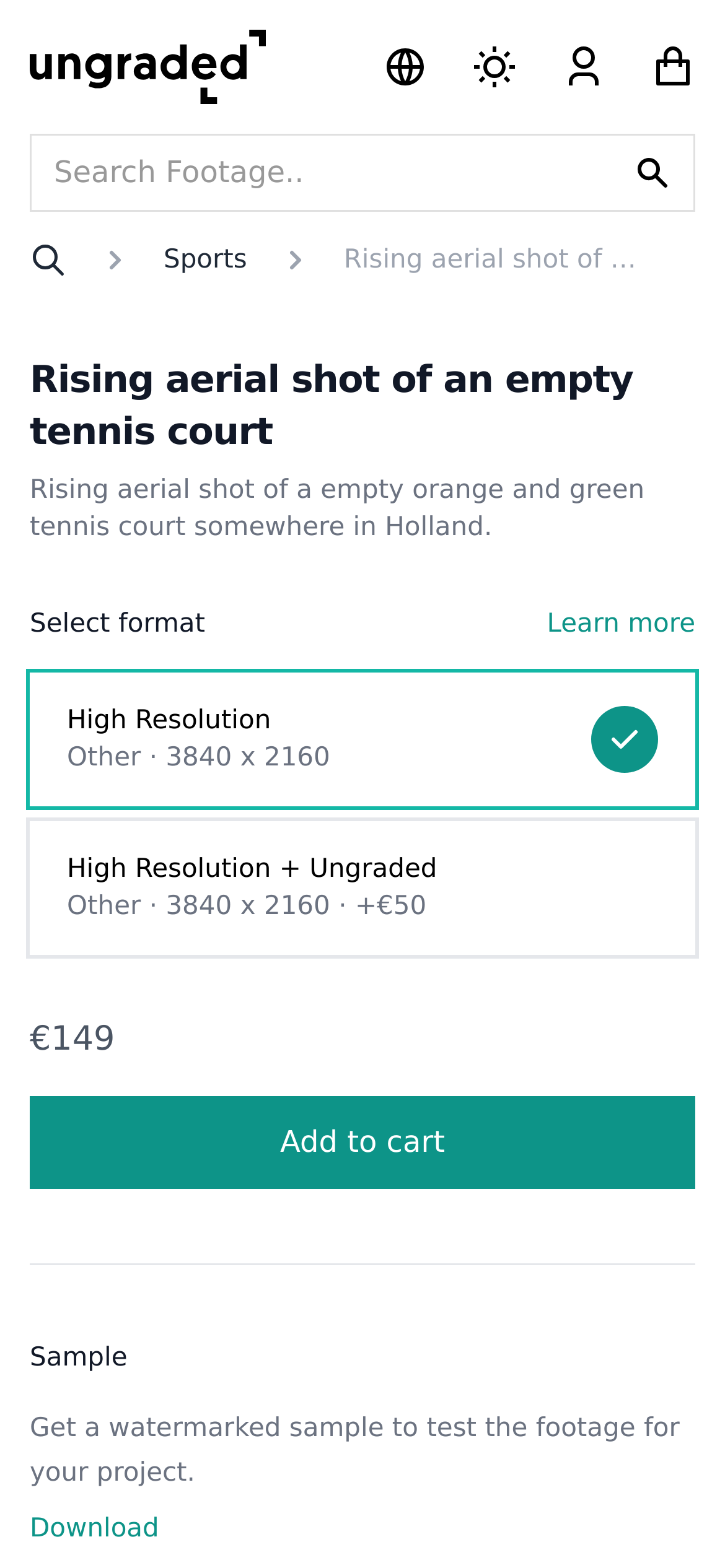Determine the bounding box coordinates of the region that needs to be clicked to achieve the task: "Search for footage".

[0.041, 0.154, 0.092, 0.178]